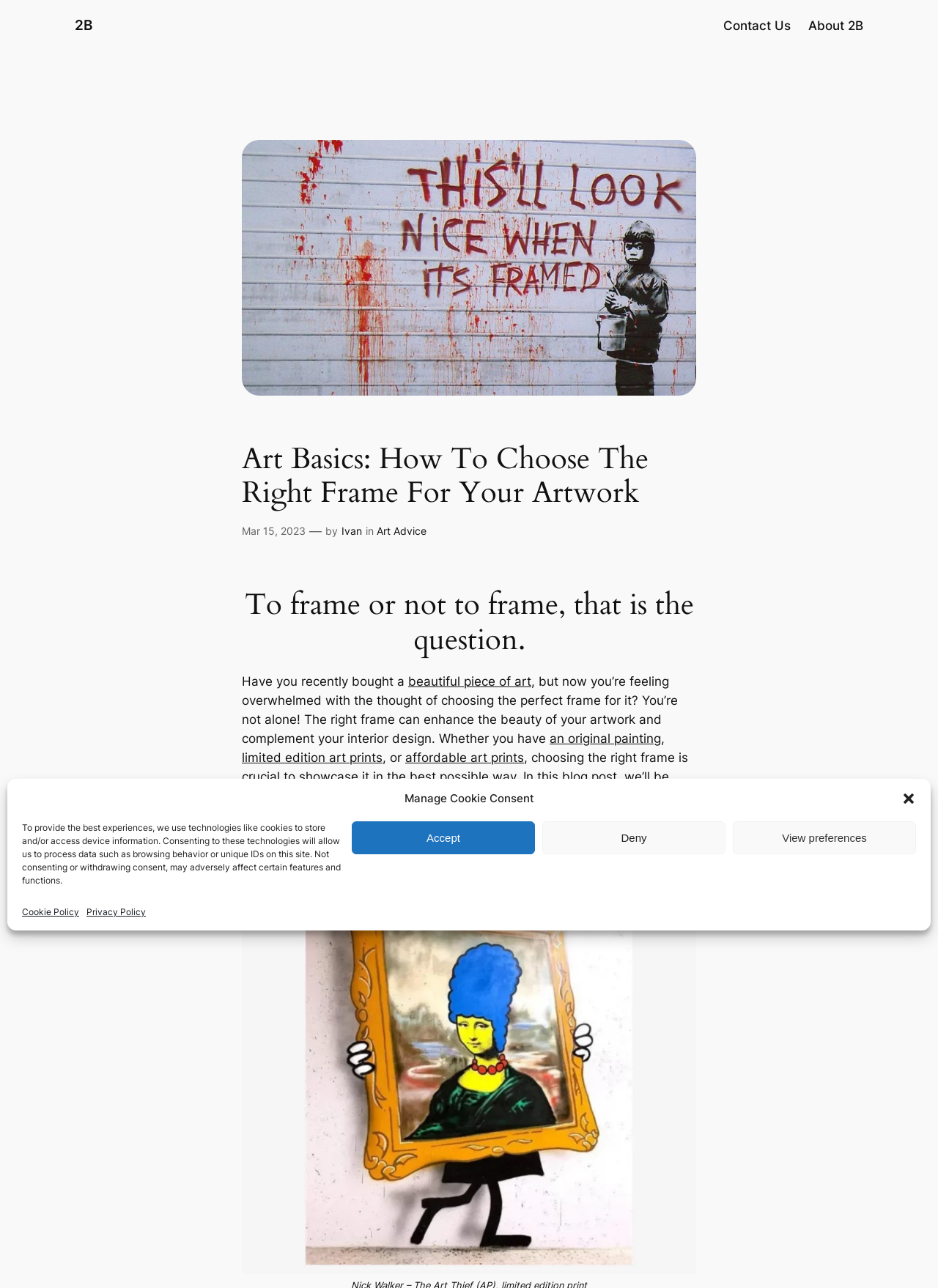Please find the bounding box coordinates of the section that needs to be clicked to achieve this instruction: "Contact Us".

None